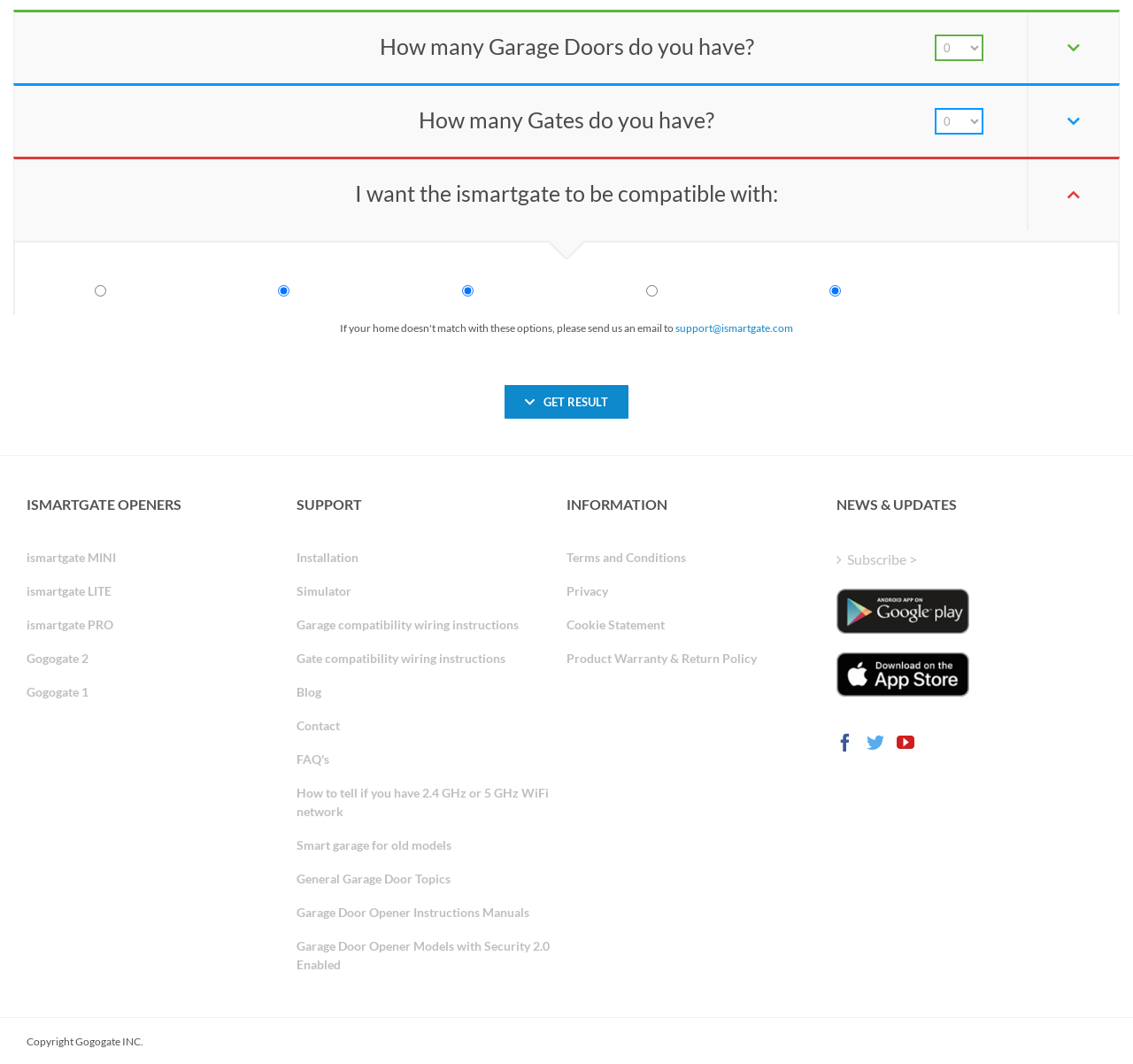Kindly determine the bounding box coordinates for the area that needs to be clicked to execute this instruction: "Click GET RESULT".

[0.479, 0.371, 0.536, 0.385]